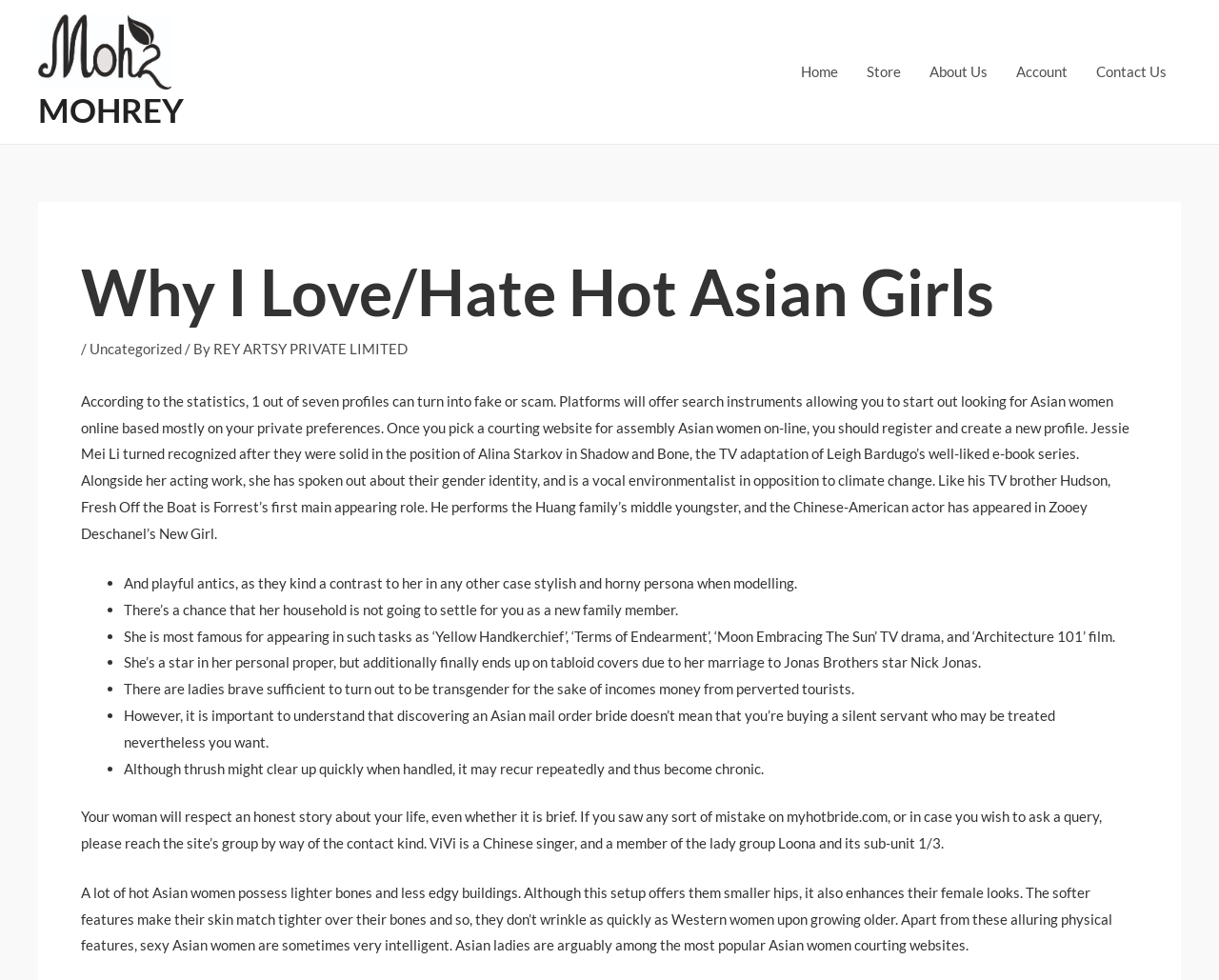Identify the bounding box coordinates of the area you need to click to perform the following instruction: "Click on the 'Home' link".

[0.645, 0.034, 0.699, 0.112]